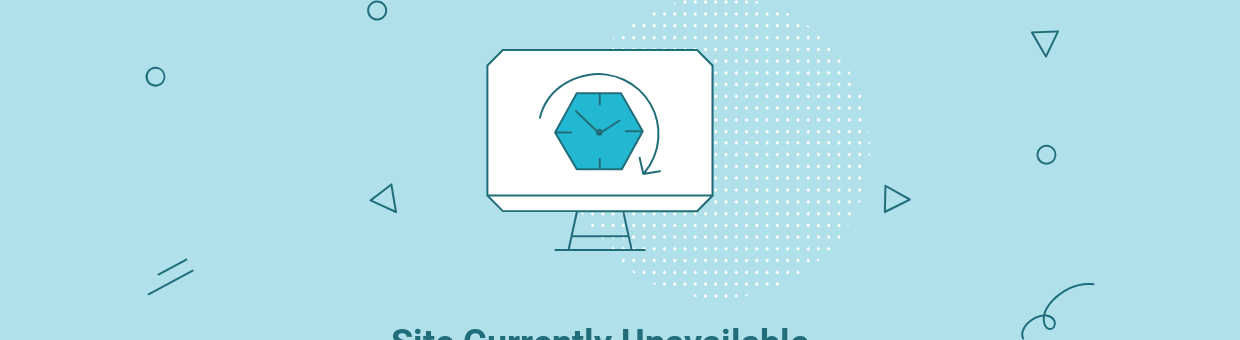Answer the question using only one word or a concise phrase: What is the purpose of the graphic?

To indicate downtime